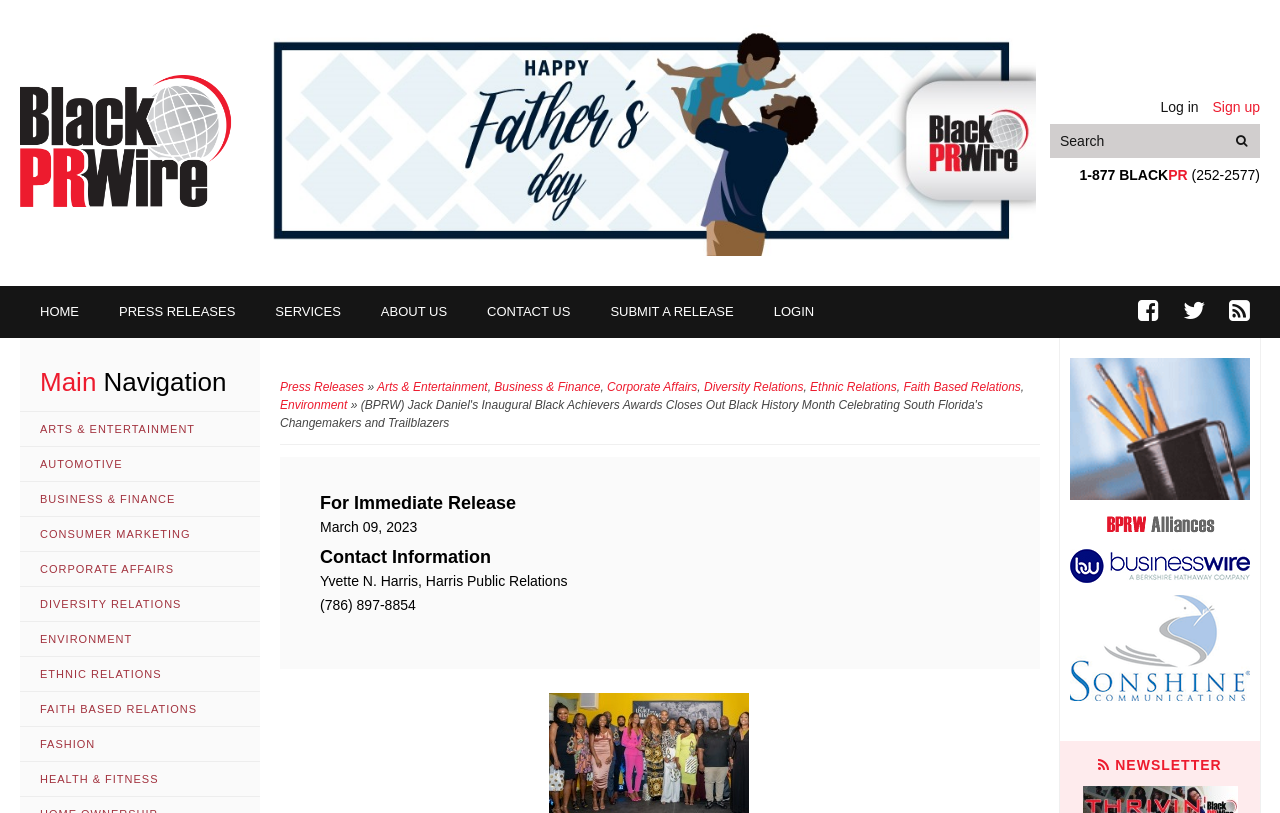How can users access their account?
Based on the image, answer the question with as much detail as possible.

I found the login and signup options by looking at the top-right section of the webpage, where there are two links 'Log in' and 'Sign up' that allow users to access their account or create a new one.